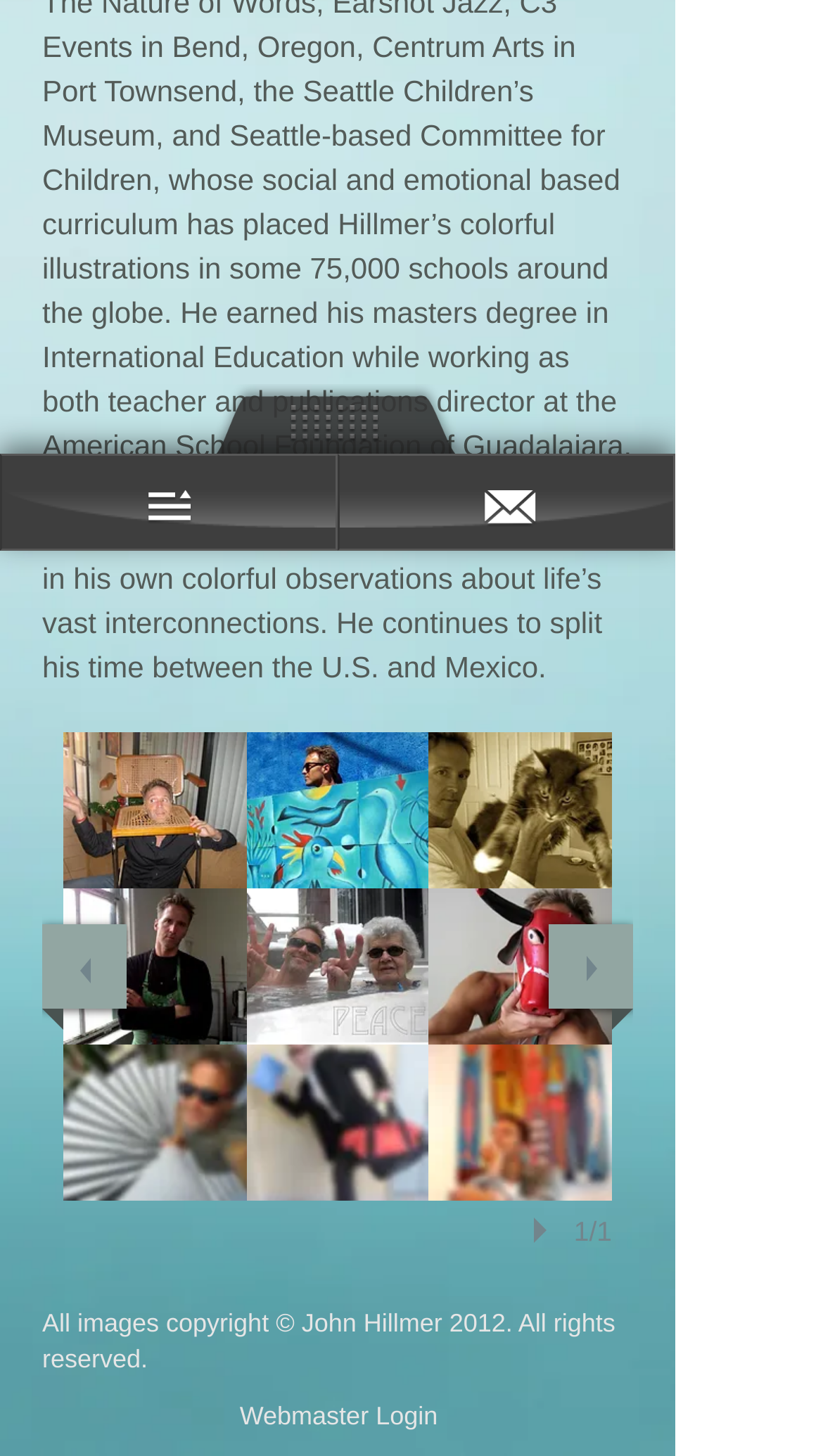Locate the bounding box of the UI element described by: "Henry y yopress to zoom" in the given webpage screenshot.

[0.521, 0.503, 0.744, 0.61]